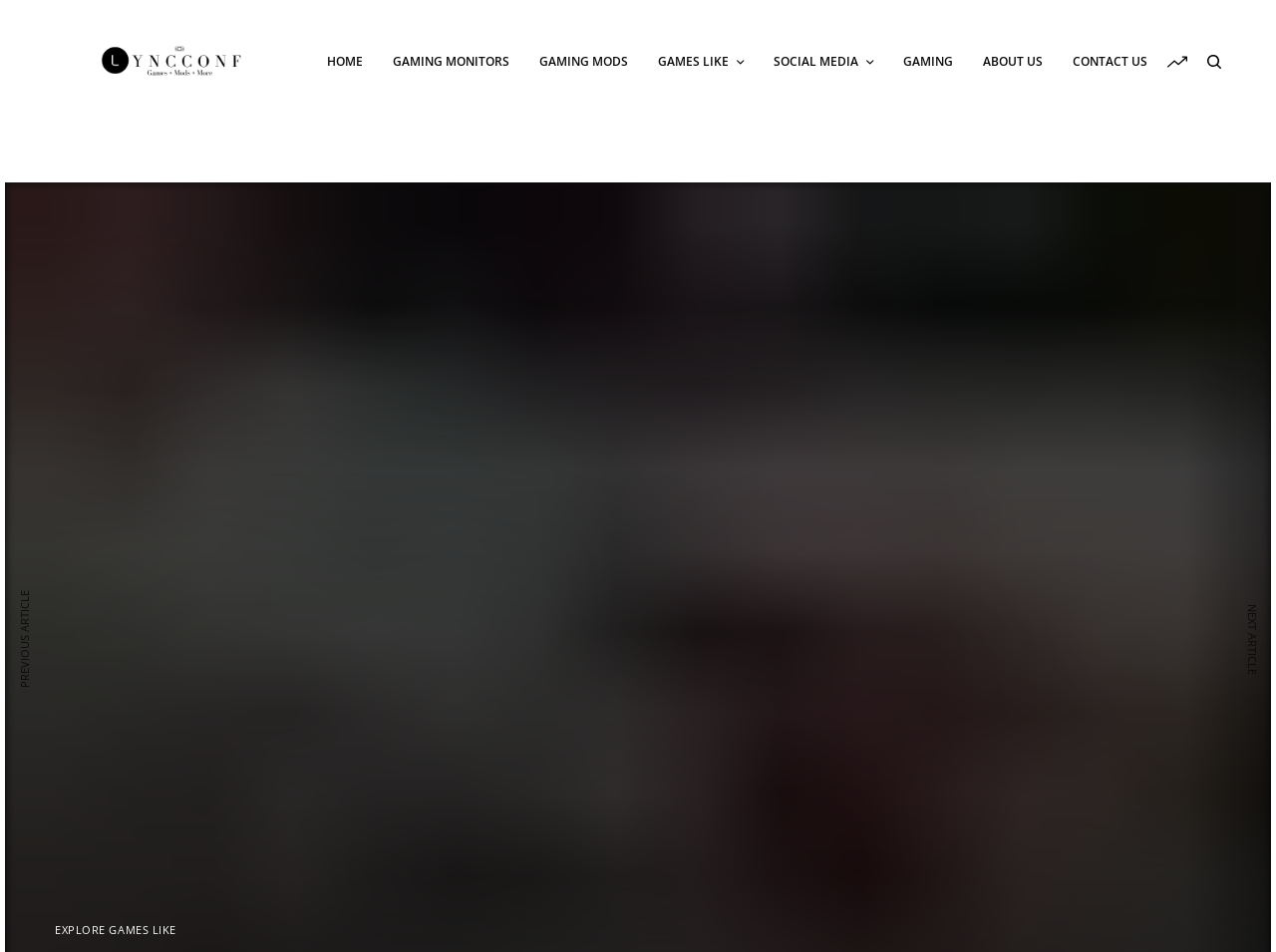What is the purpose of the 'EXPLORE GAMES LIKE' button?
Based on the image, give a concise answer in the form of a single word or short phrase.

To explore games